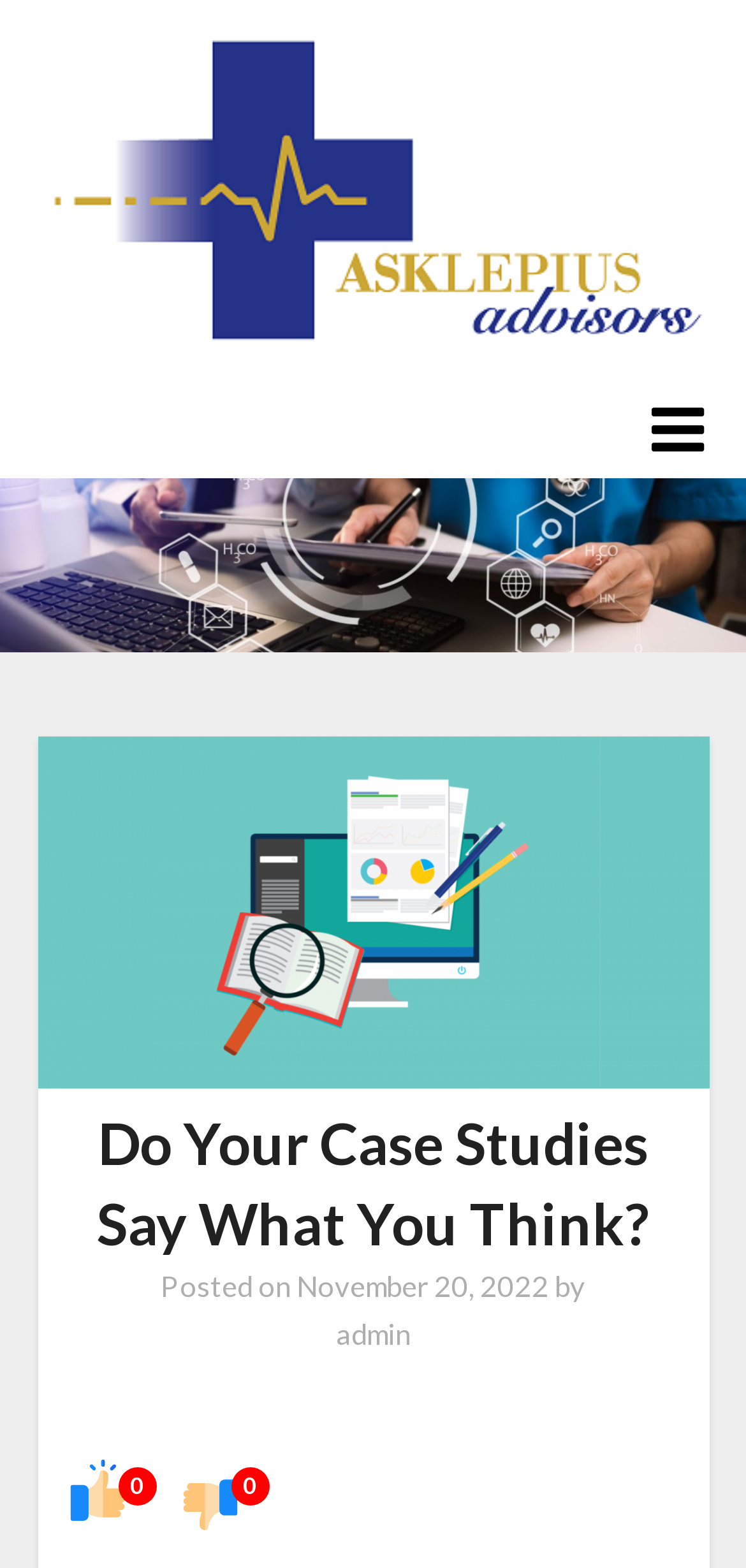Please study the image and answer the question comprehensively:
How many social media sharing options are available?

I counted the number of social media sharing options by looking at the icons and links below the 'Enjoy this blog? Please spread the word :)' heading, and I found four options: LinkedIn, Twitter, Share, and RSS.